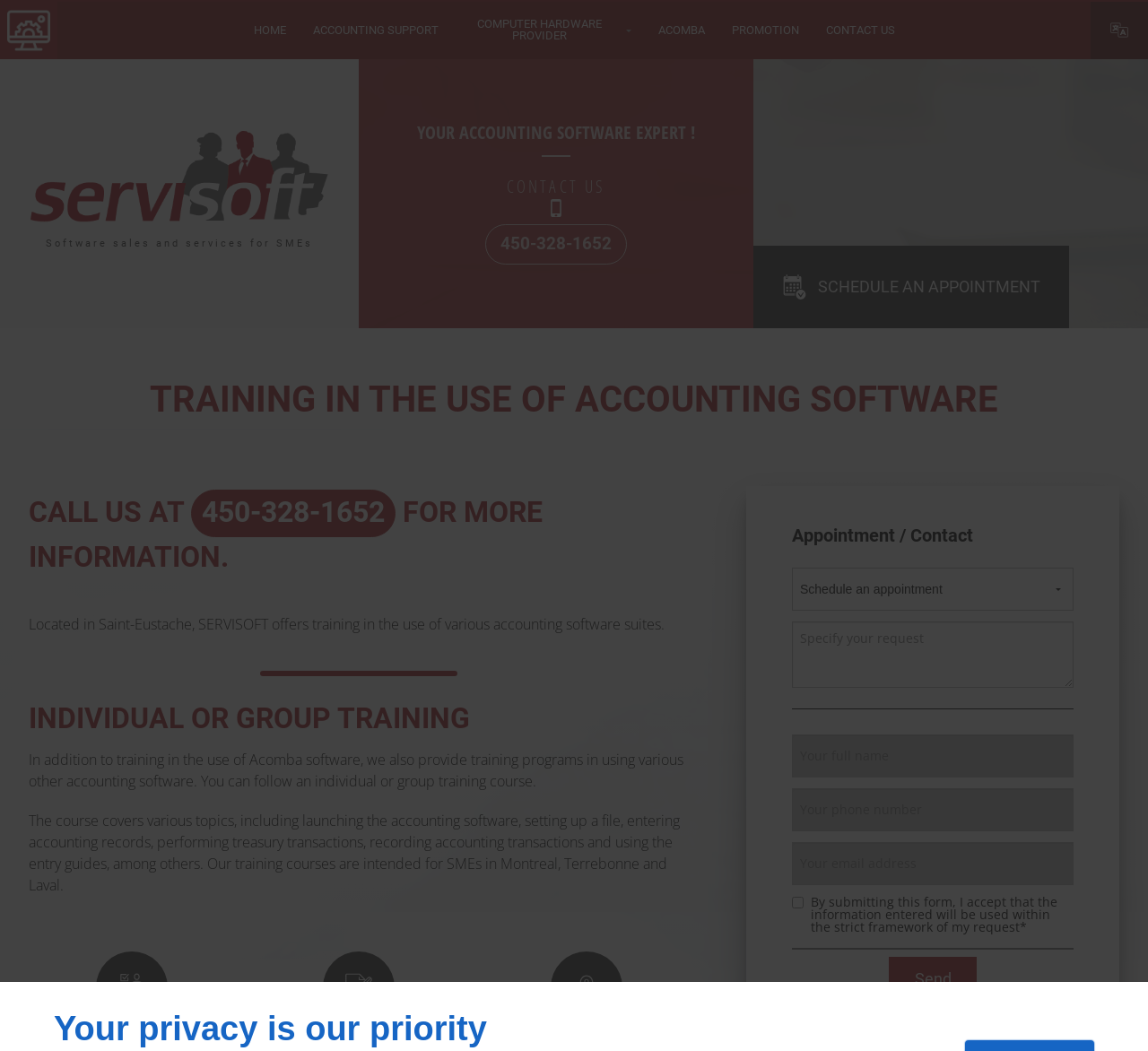From the webpage screenshot, predict the bounding box coordinates (top-left x, top-left y, bottom-right x, bottom-right y) for the UI element described here: servisoft

[0.0, 0.002, 0.05, 0.056]